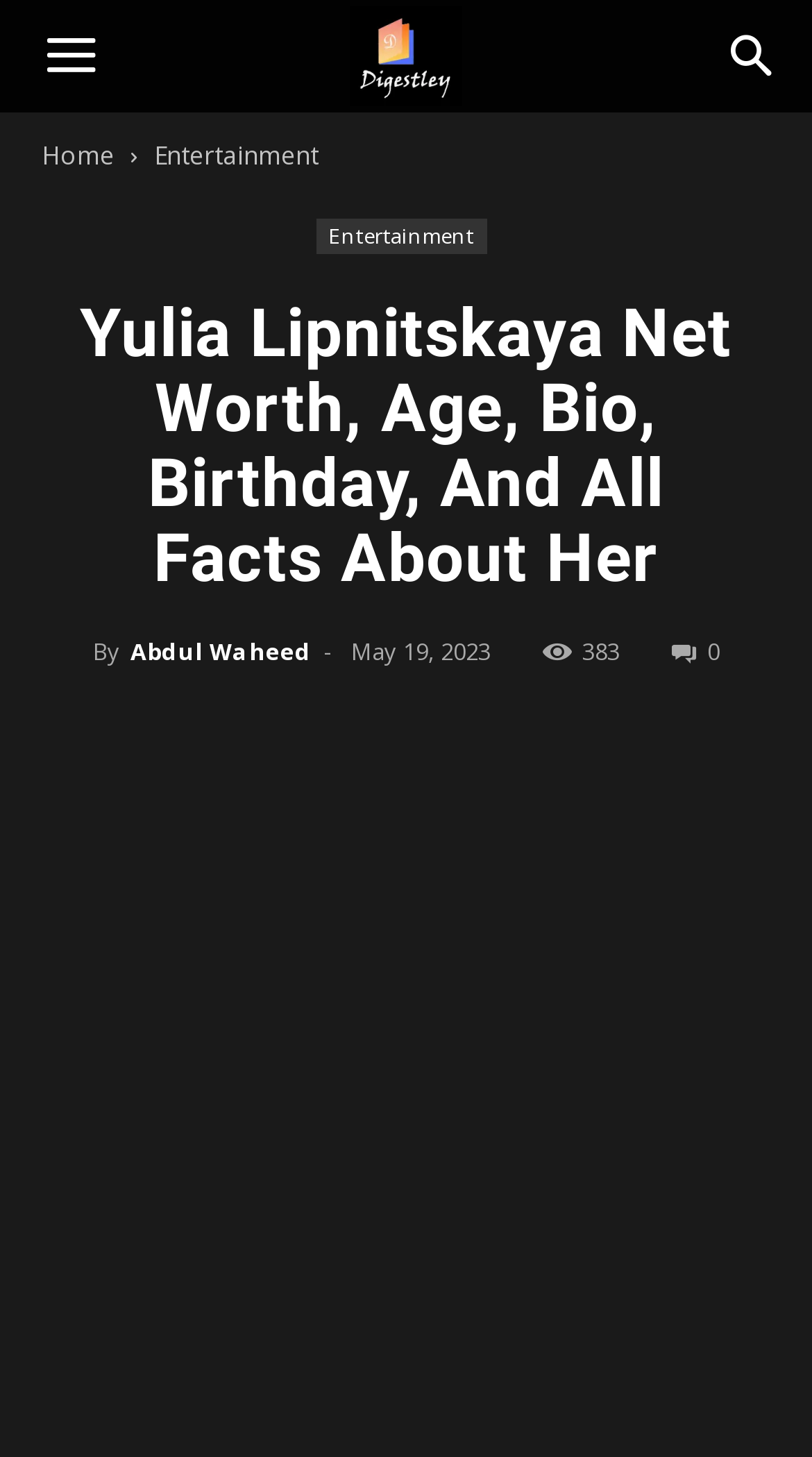What is the headline of the webpage?

Yulia Lipnitskaya Net Worth, Age, Bio, Birthday, And All Facts About Her